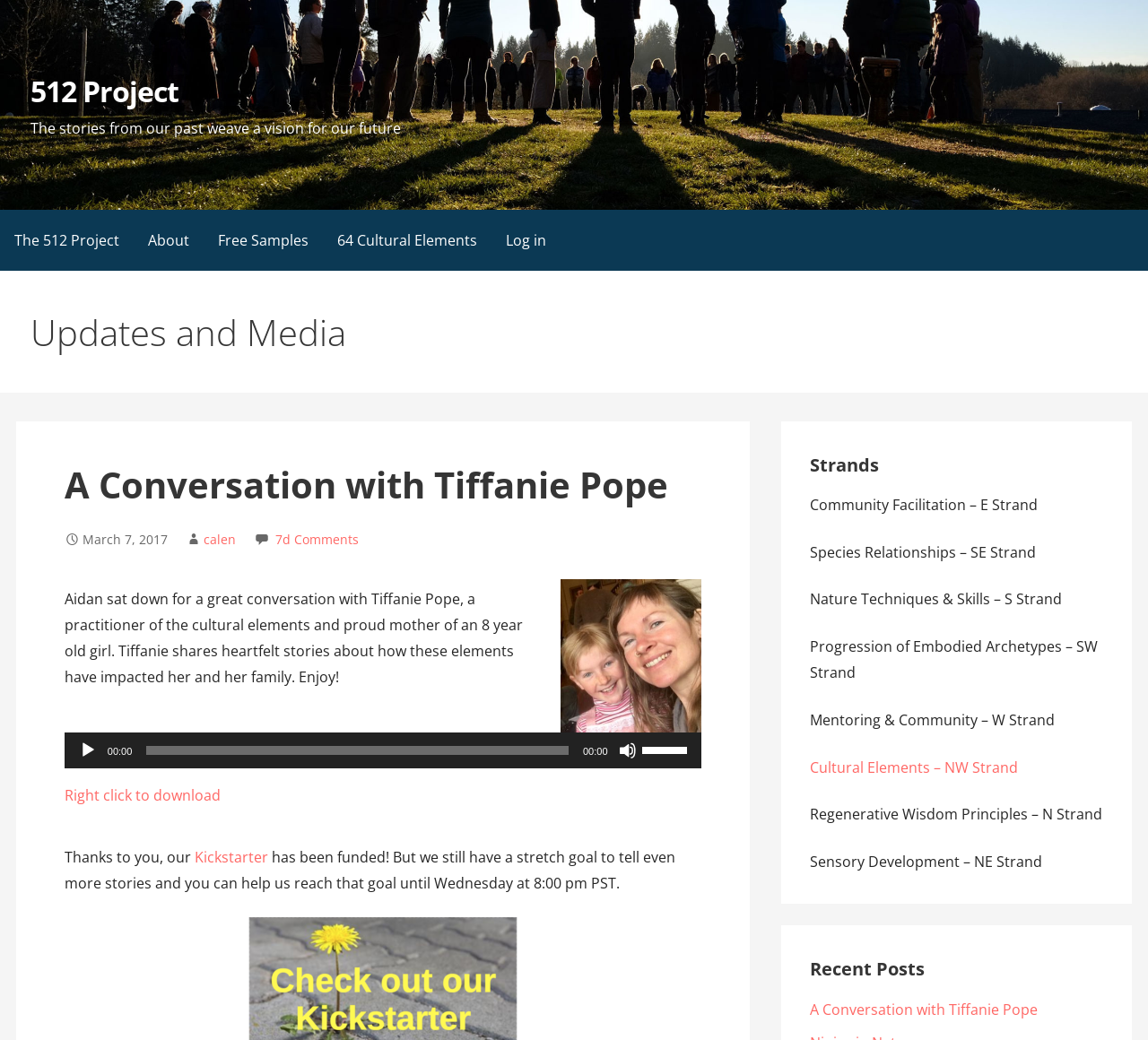Please identify the bounding box coordinates of the clickable element to fulfill the following instruction: "Click the '512 Project' link". The coordinates should be four float numbers between 0 and 1, i.e., [left, top, right, bottom].

[0.026, 0.069, 0.156, 0.106]